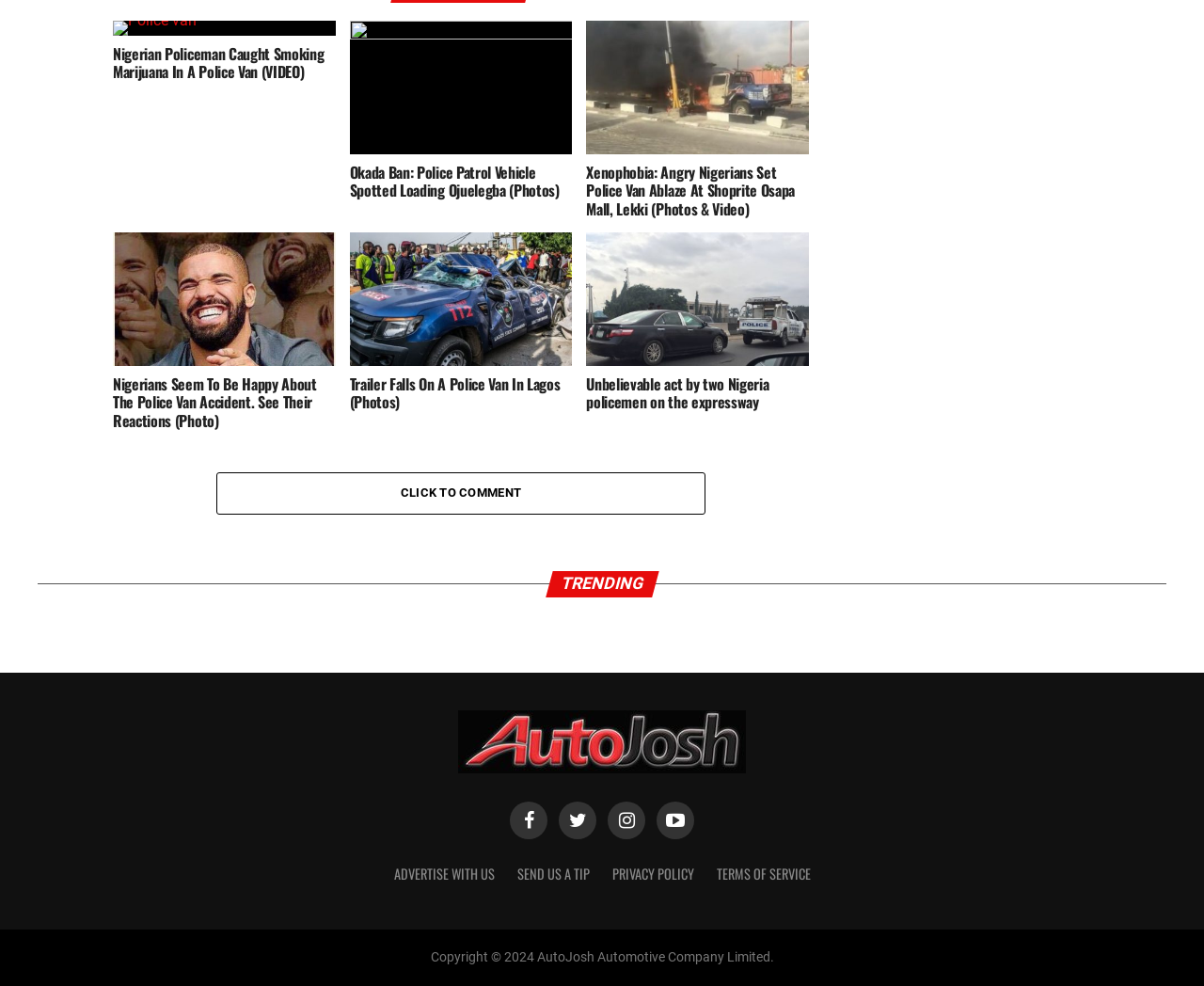What is the purpose of the 'CLICK TO COMMENT' button?
Based on the image, give a concise answer in the form of a single word or short phrase.

To comment